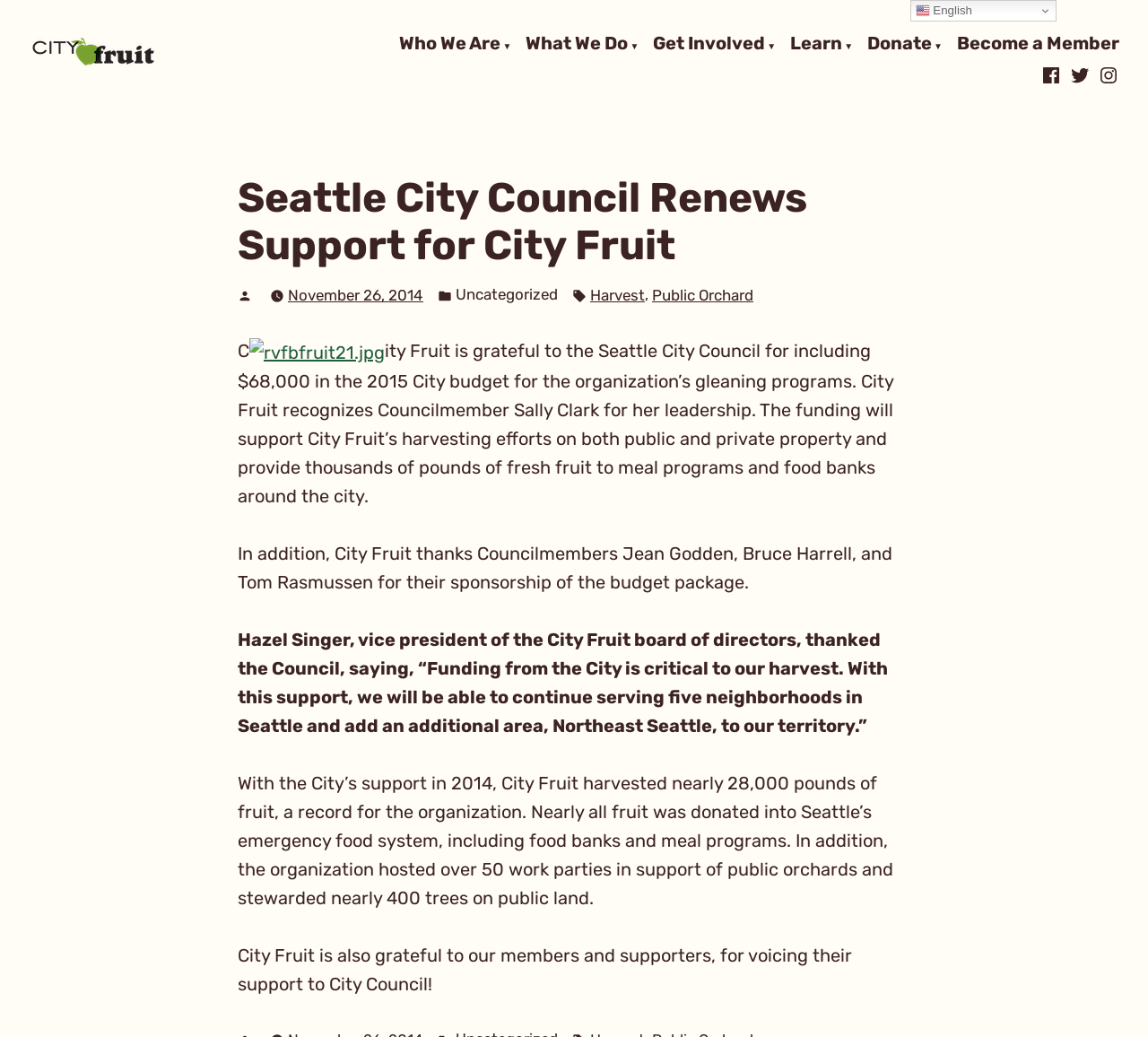Please identify the bounding box coordinates for the region that you need to click to follow this instruction: "Read the article about Megan and Andrew's wedding".

None